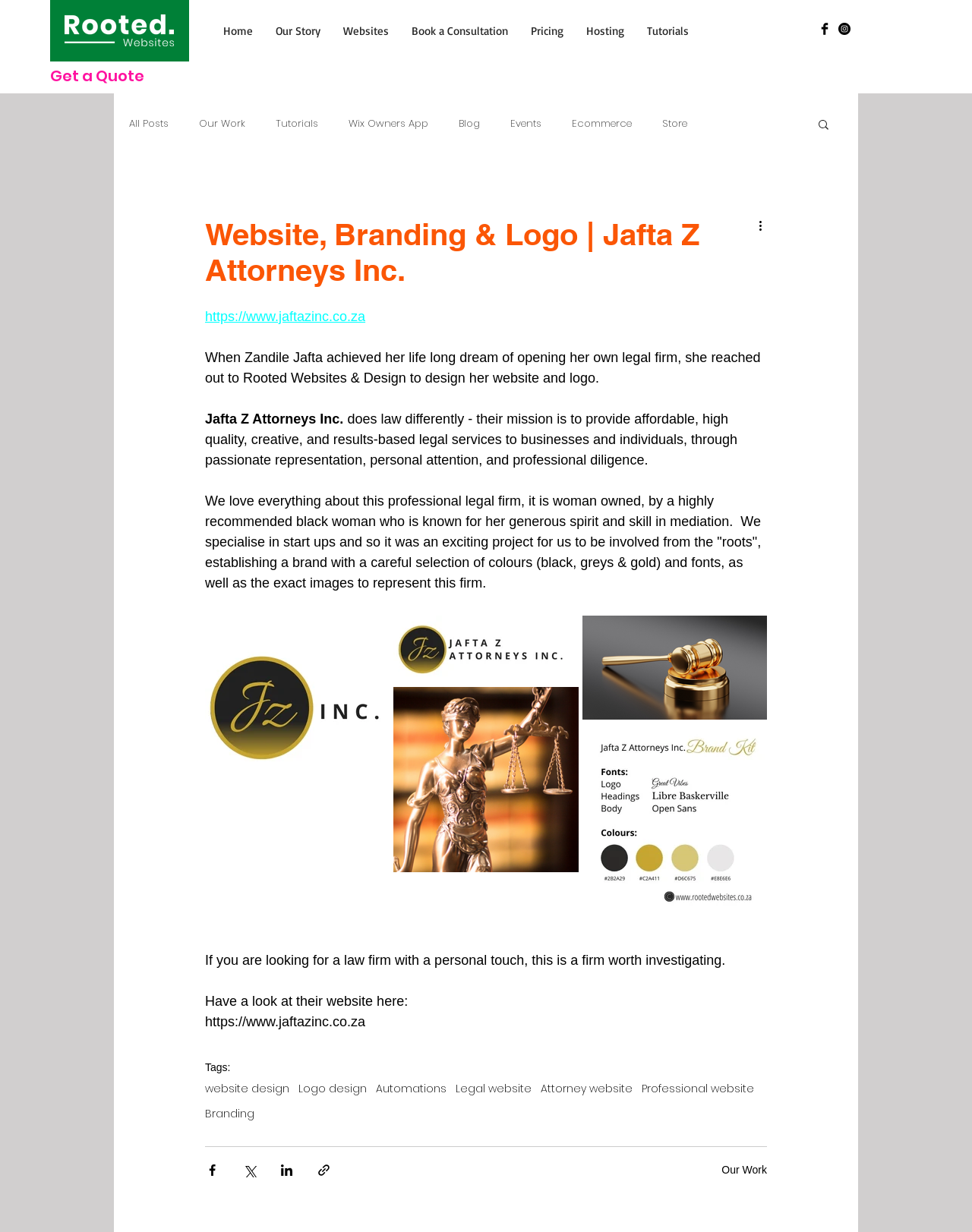Respond to the following question with a brief word or phrase:
What is the name of the law firm?

Jafta Z Attorneys Inc.